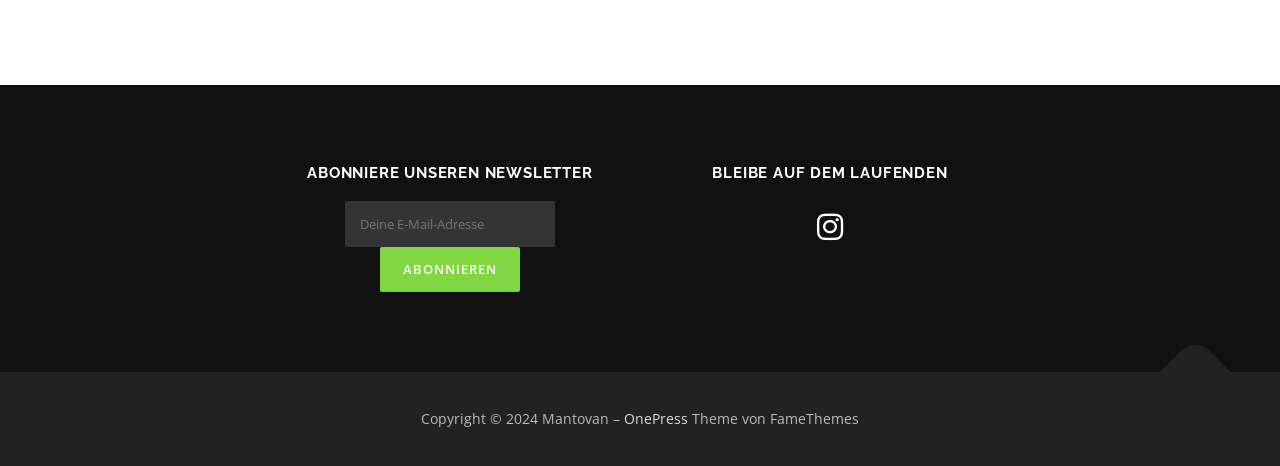What is the theme of the webpage provided by?
Provide a one-word or short-phrase answer based on the image.

FameThemes